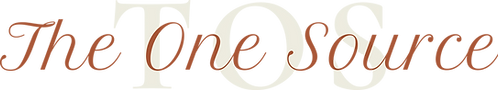What is the purpose of the logo's placement?
From the screenshot, provide a brief answer in one word or phrase.

To capture attention